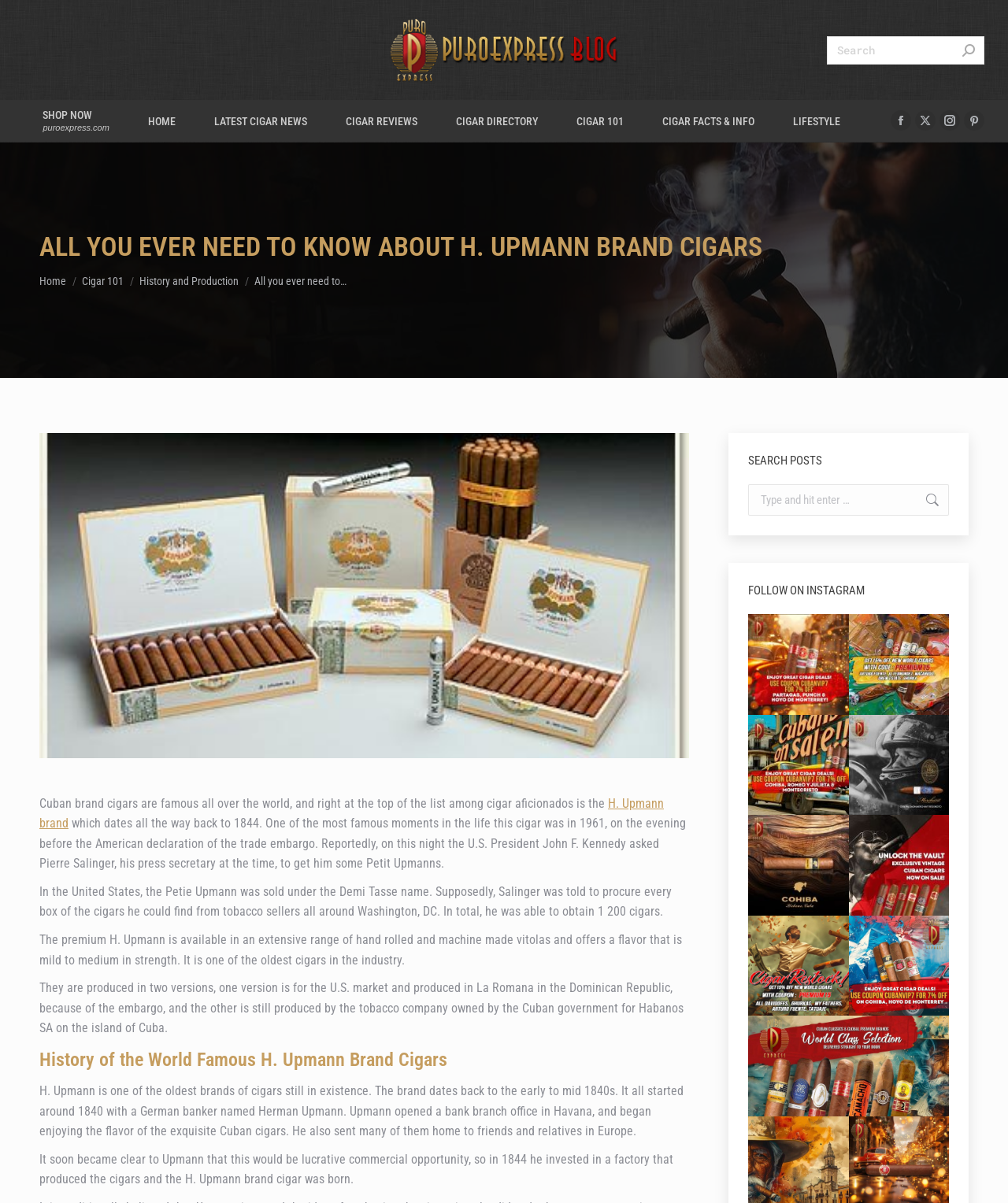Carefully examine the image and provide an in-depth answer to the question: How many search boxes are there on this webpage?

There are two search boxes on this webpage, one in the top right corner and another in the middle of the page, both allowing users to search for posts.